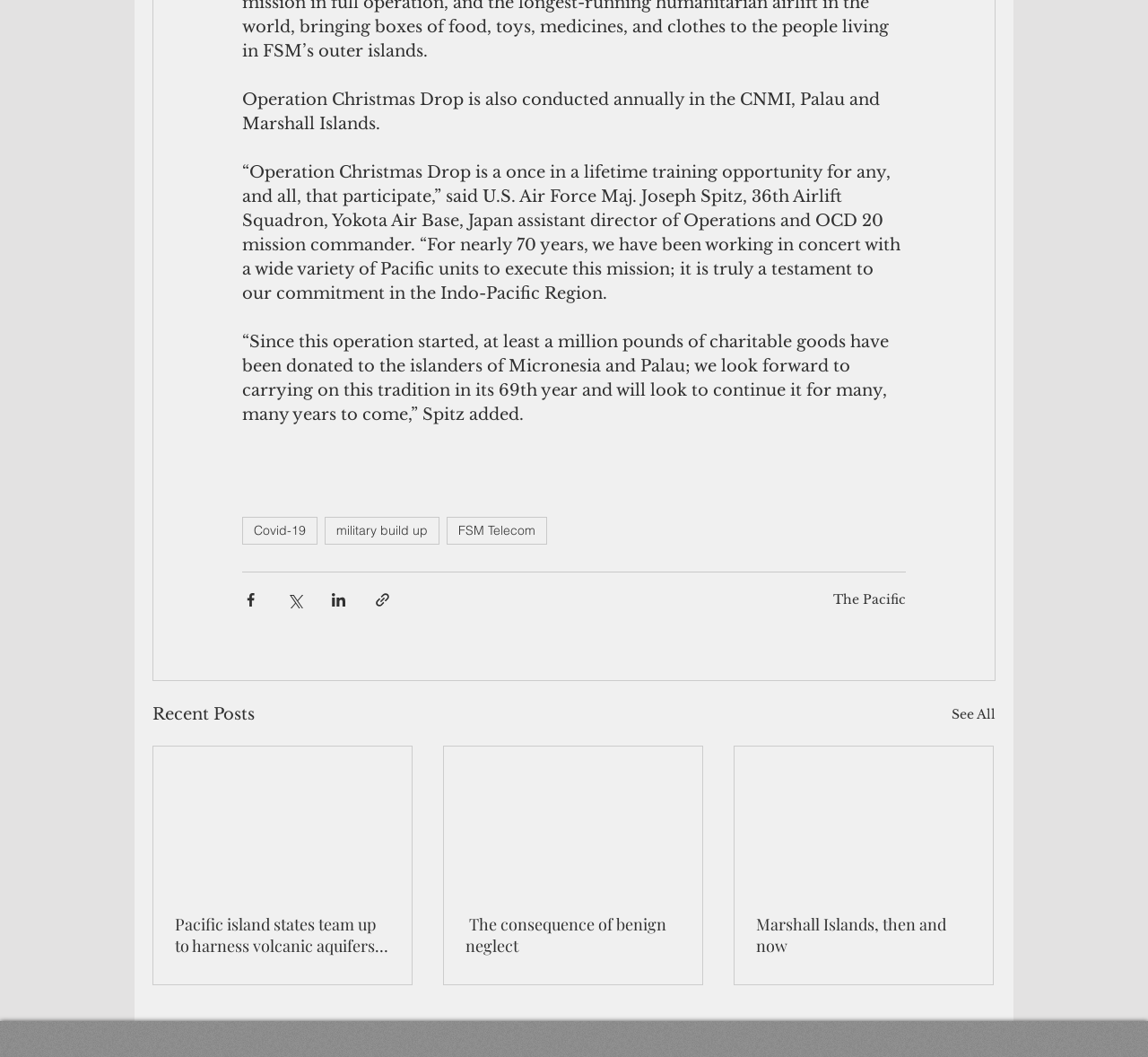Please identify the coordinates of the bounding box that should be clicked to fulfill this instruction: "Visit the page about 'Covid-19'".

[0.211, 0.489, 0.277, 0.515]